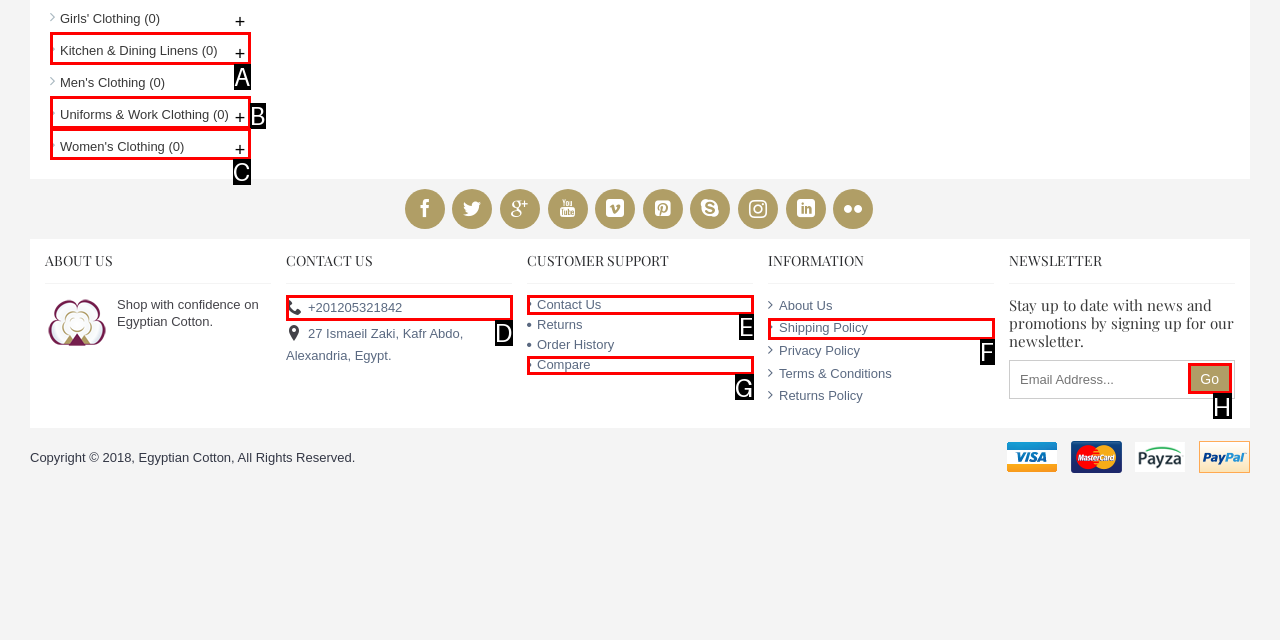Find the option that best fits the description: Compare. Answer with the letter of the option.

G